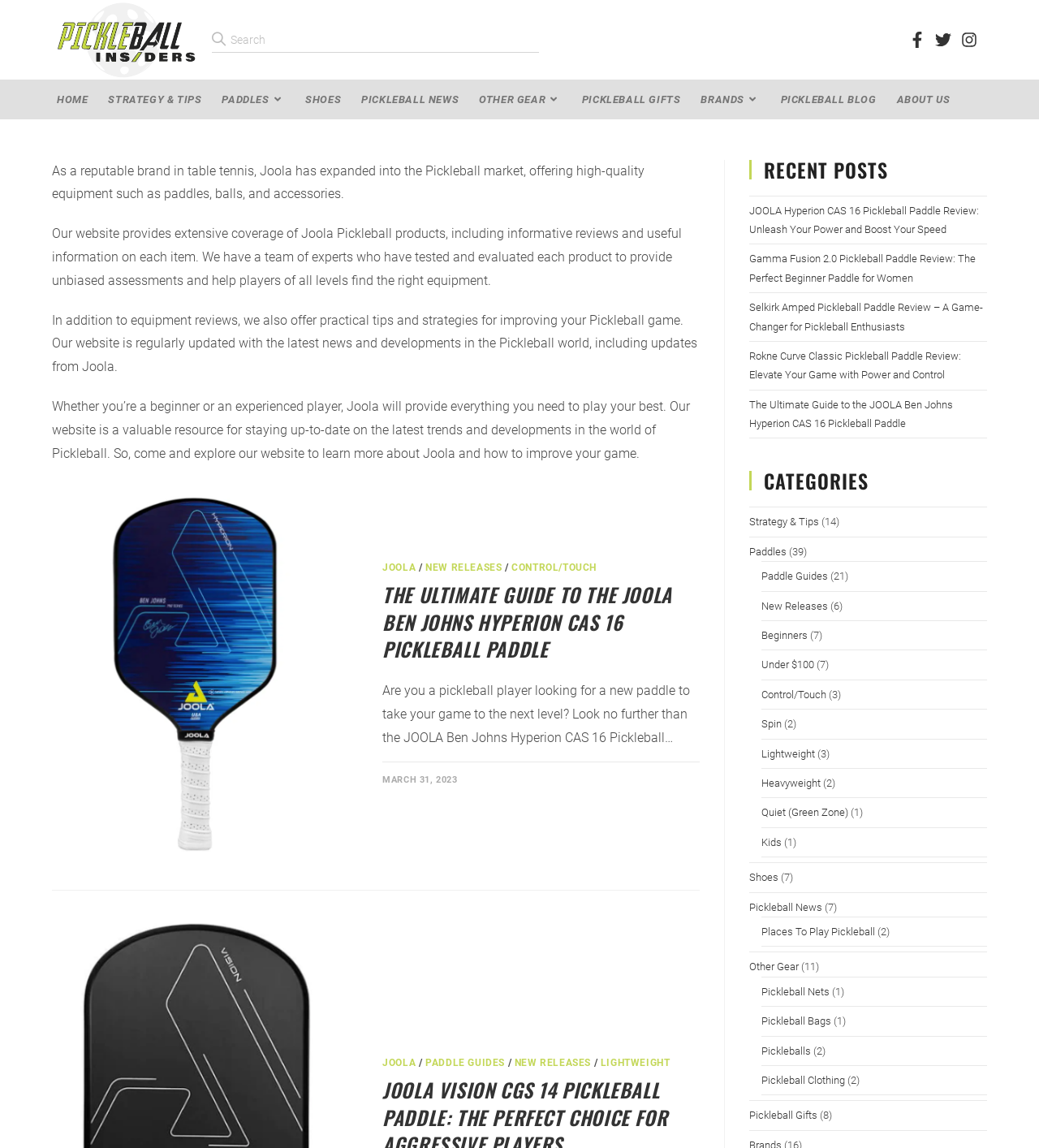Offer a comprehensive description of the webpage’s content and structure.

The webpage is dedicated to Joola Pickleball products, providing comprehensive coverage of equipment, reviews, and useful information. At the top, there is a logo and a search bar, allowing users to search the website. Below the search bar, there are several links to different sections of the website, including "HOME", "STRATEGY & TIPS", "PADDLES", and more.

The main content of the webpage is divided into several sections. The first section introduces Joola as a reputable brand in table tennis that has expanded into the Pickleball market, offering high-quality equipment. This section also mentions that the website provides extensive coverage of Joola Pickleball products, including informative reviews and useful information.

The next section provides practical tips and strategies for improving one's Pickleball game. It also mentions that the website is regularly updated with the latest news and developments in the Pickleball world, including updates from Joola.

Below these introductory sections, there is an article titled "The Ultimate Guide to the JOOLA Ben Johns Hyperion CAS 16 Pickleball Paddle". This article provides a detailed review of the paddle, including its features and benefits. There are also links to other related articles and categories, such as "NEW RELEASES", "CONTROL/TOUCH", and "LIGHTWEIGHT".

On the right side of the webpage, there is a section titled "RECENT POSTS", which lists several recent articles related to Pickleball, including reviews of different paddles and guides for beginners. Below this section, there is a "CATEGORIES" section, which lists various categories of Pickleball-related content, such as "Strategy & Tips", "Paddles", "Paddle Guides", and more. Each category has a number in parentheses, indicating the number of articles or posts within that category.

Overall, the webpage is well-organized and provides a wealth of information for Pickleball enthusiasts, including reviews, guides, and news related to Joola Pickleball products.